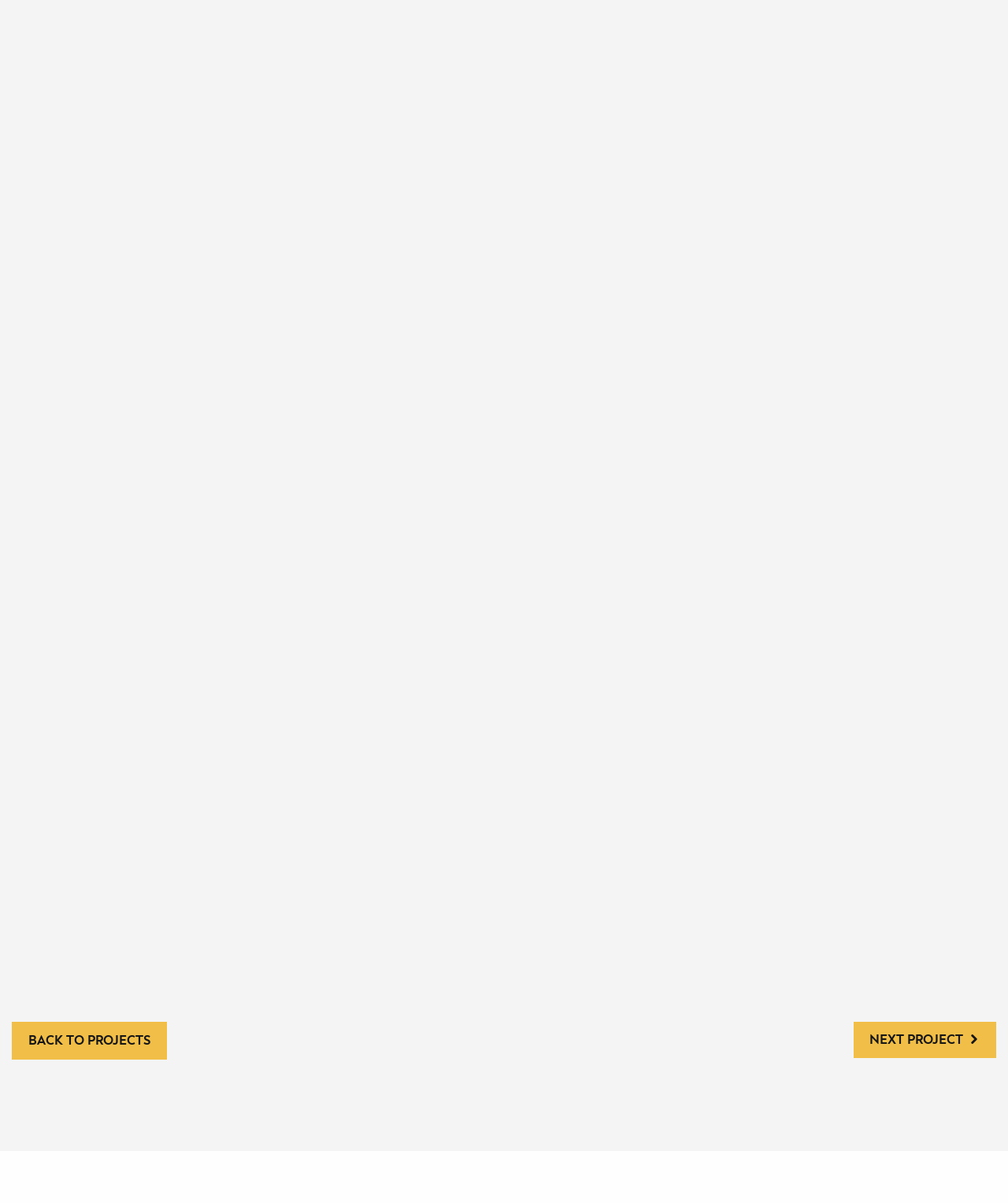Determine the bounding box for the described HTML element: "Back to projects". Ensure the coordinates are four float numbers between 0 and 1 in the format [left, top, right, bottom].

[0.012, 0.849, 0.166, 0.881]